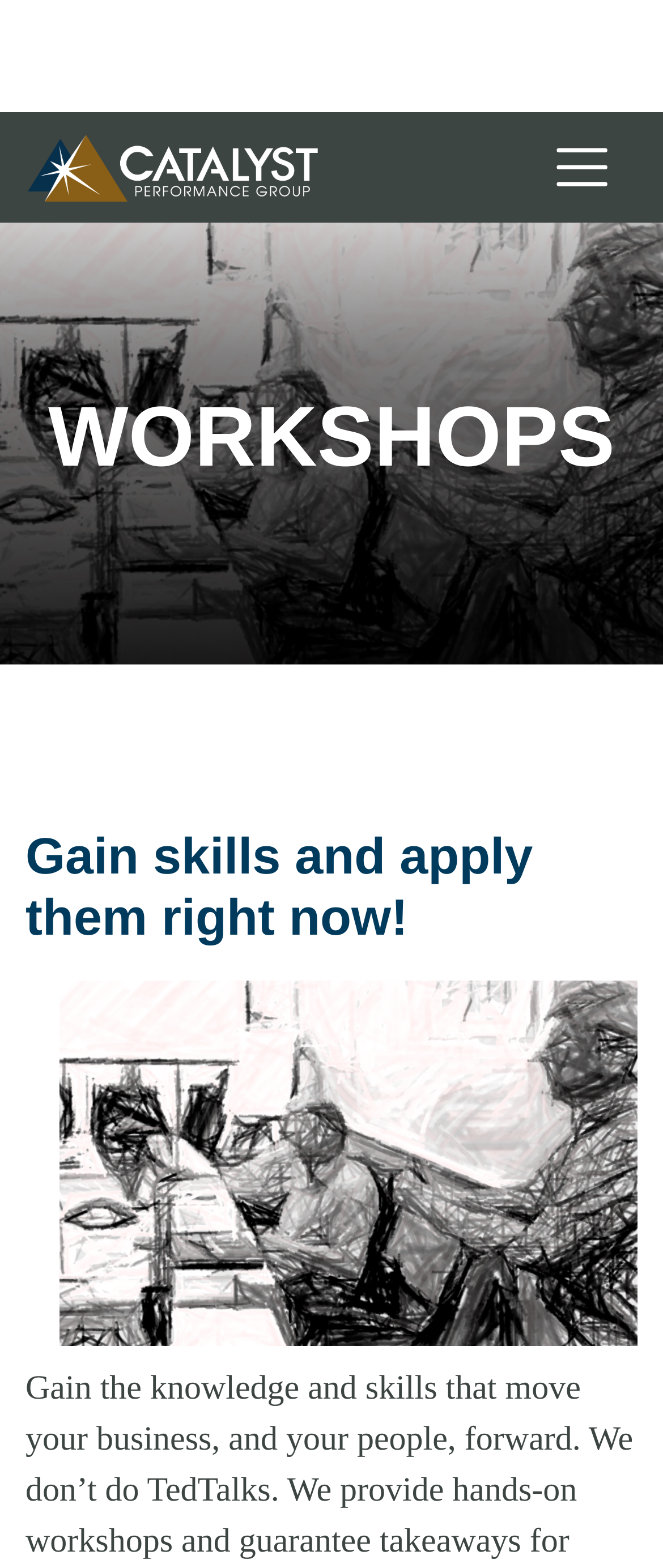Bounding box coordinates must be specified in the format (top-left x, top-left y, bottom-right x, bottom-right y). All values should be floating point numbers between 0 and 1. What are the bounding box coordinates of the UI element described as: aria-label="Toggle navigation"

[0.796, 0.081, 0.959, 0.132]